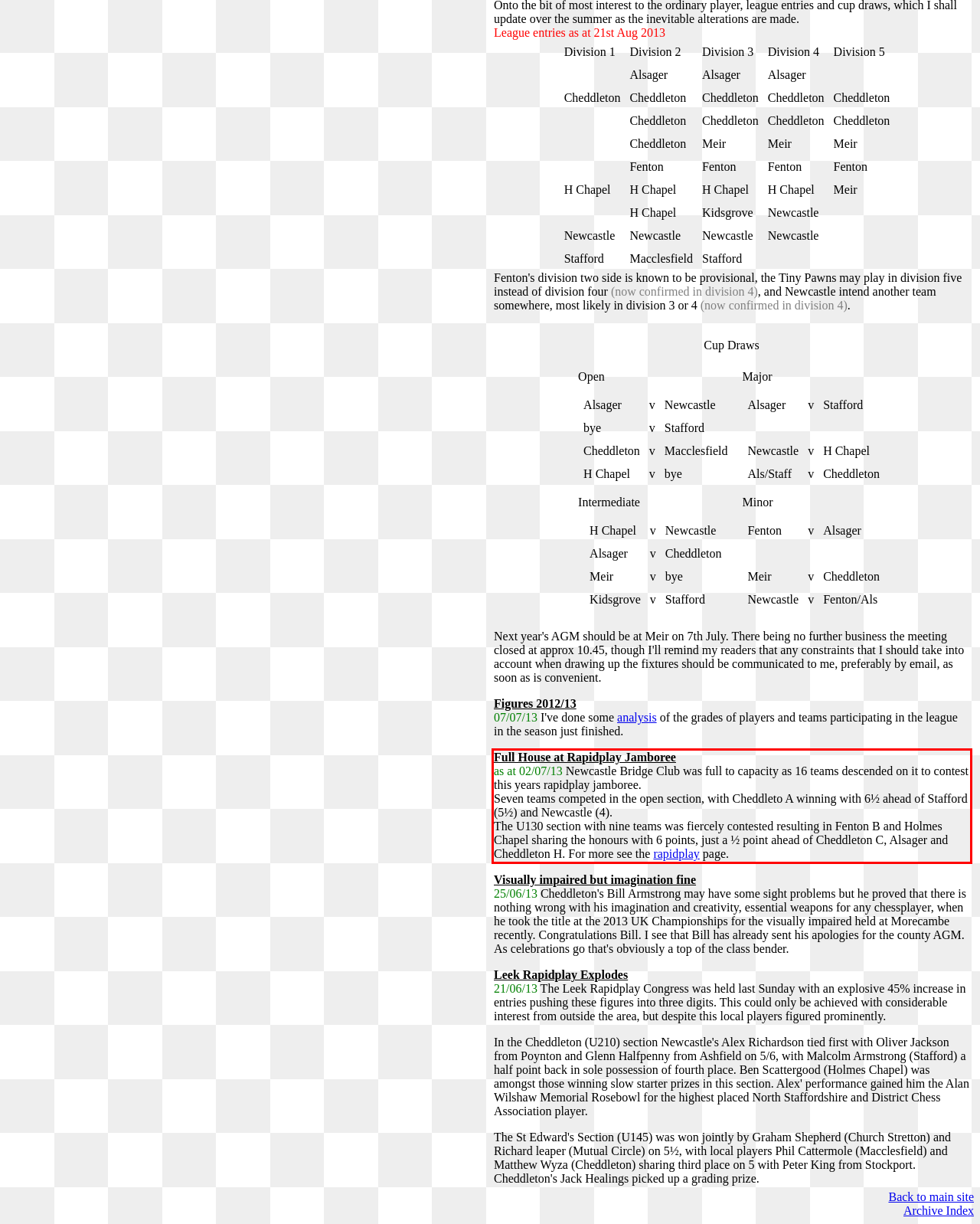Identify and extract the text within the red rectangle in the screenshot of the webpage.

Full House at Rapidplay Jamboree as at 02/07/13 Newcastle Bridge Club was full to capacity as 16 teams descended on it to contest this years rapidplay jamboree. Seven teams competed in the open section, with Cheddleto A winning with 6½ ahead of Stafford (5½) and Newcastle (4). The U130 section with nine teams was fiercely contested resulting in Fenton B and Holmes Chapel sharing the honours with 6 points, just a ½ point ahead of Cheddleton C, Alsager and Cheddleton H. For more see the rapidplay page.